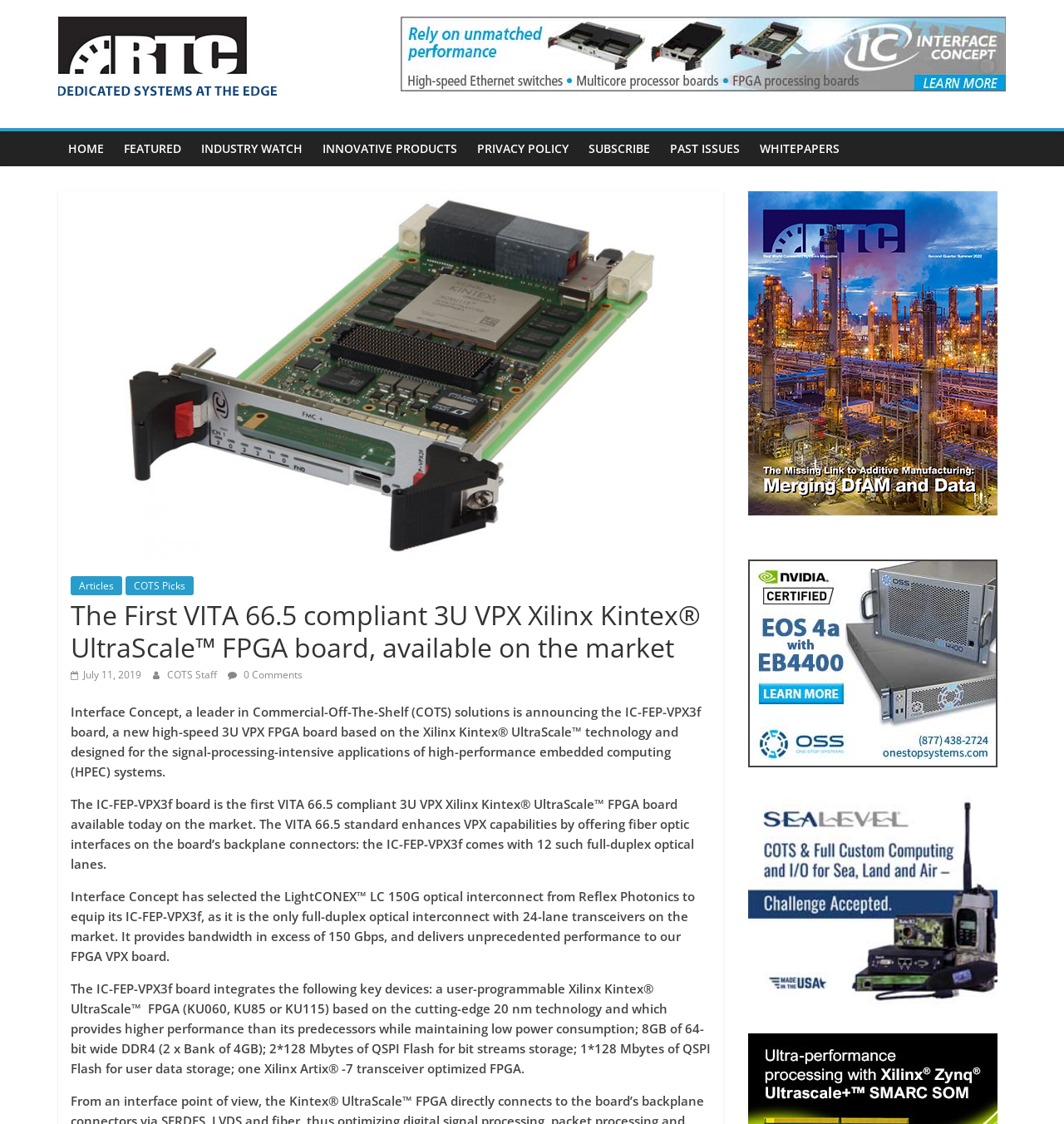Please answer the following question using a single word or phrase: 
How many full-duplex optical lanes are available on the IC-FEP-VPX3f board?

12